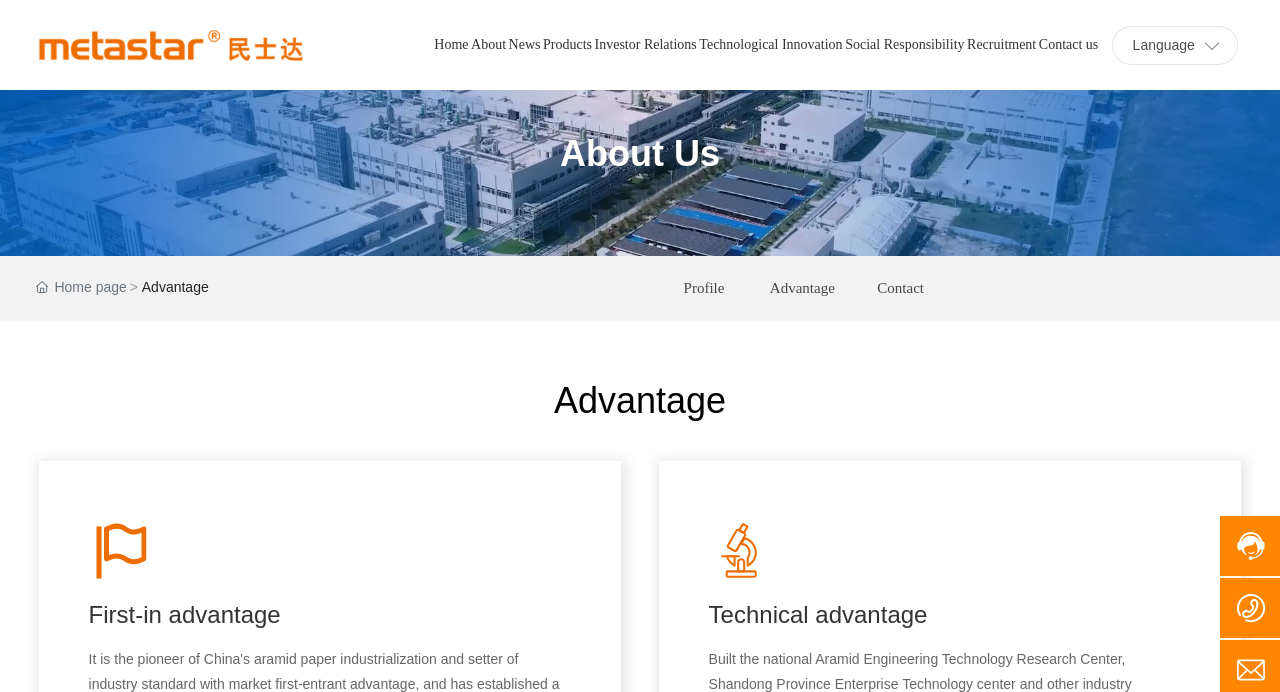Determine the bounding box coordinates of the element's region needed to click to follow the instruction: "click the Home link". Provide these coordinates as four float numbers between 0 and 1, formatted as [left, top, right, bottom].

[0.338, 0.0, 0.367, 0.13]